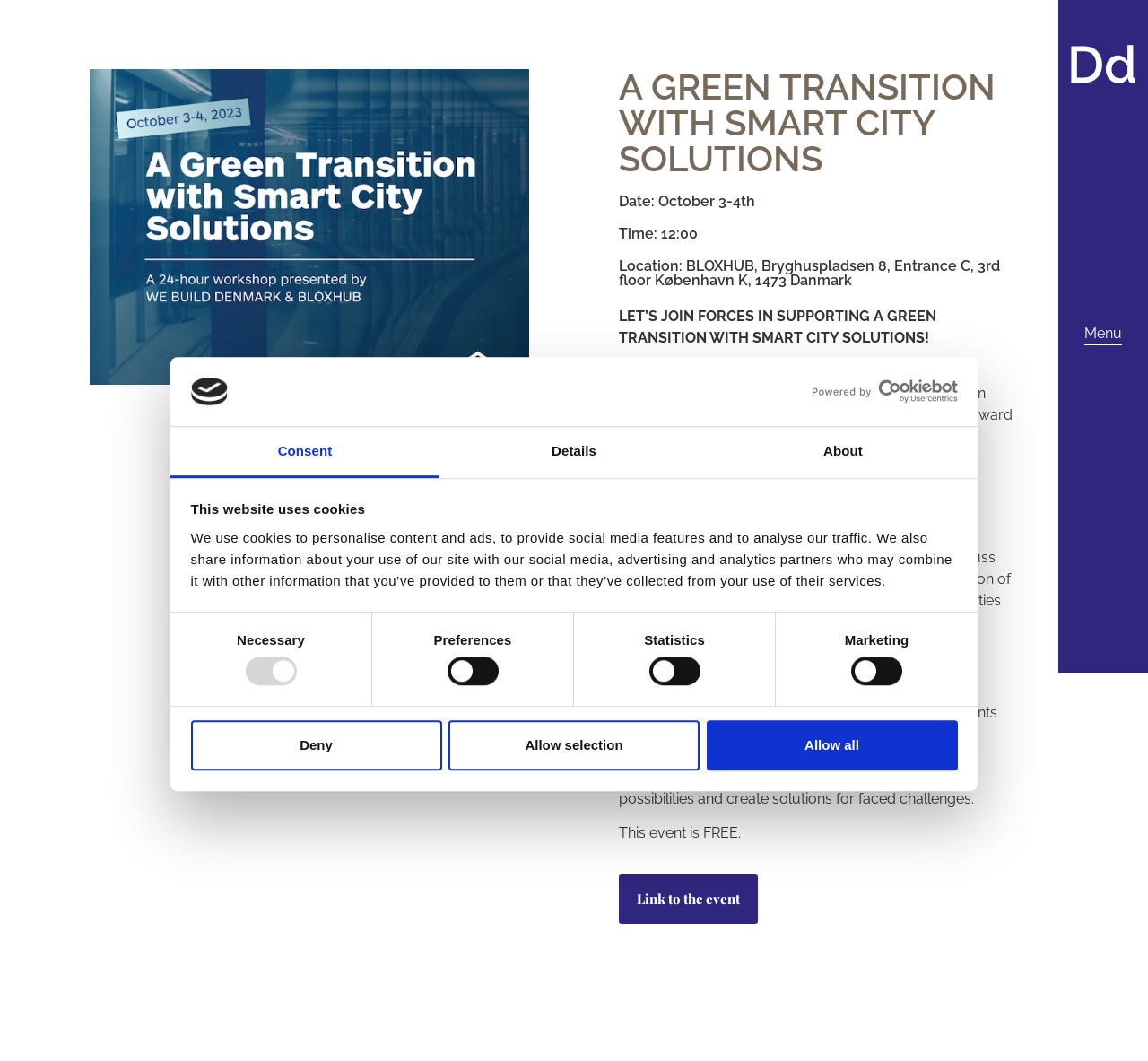What is the event location?
Answer with a single word or phrase by referring to the visual content.

BLOXHUB